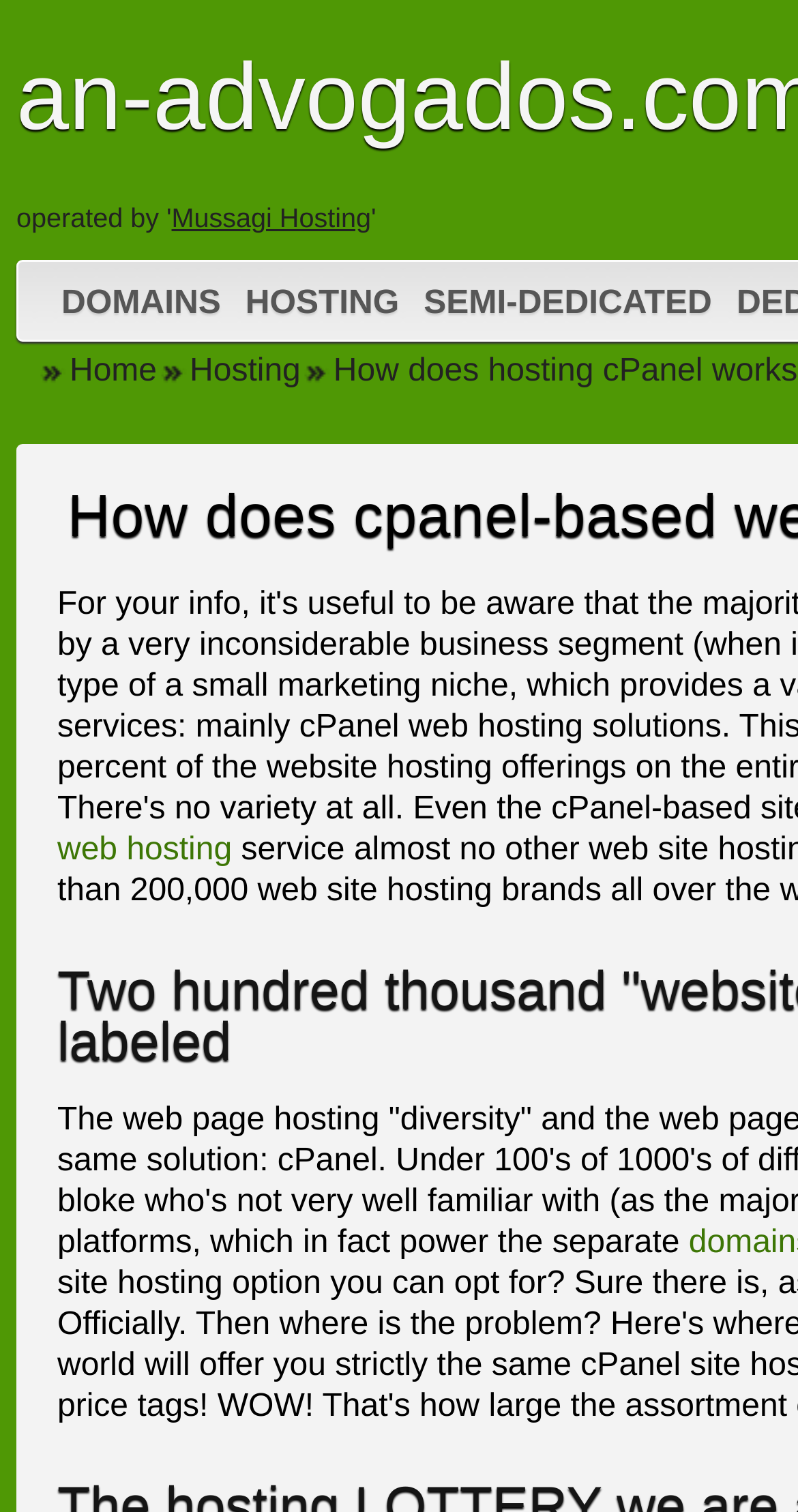How many navigation links are on the left?
Please provide a single word or phrase based on the screenshot.

2